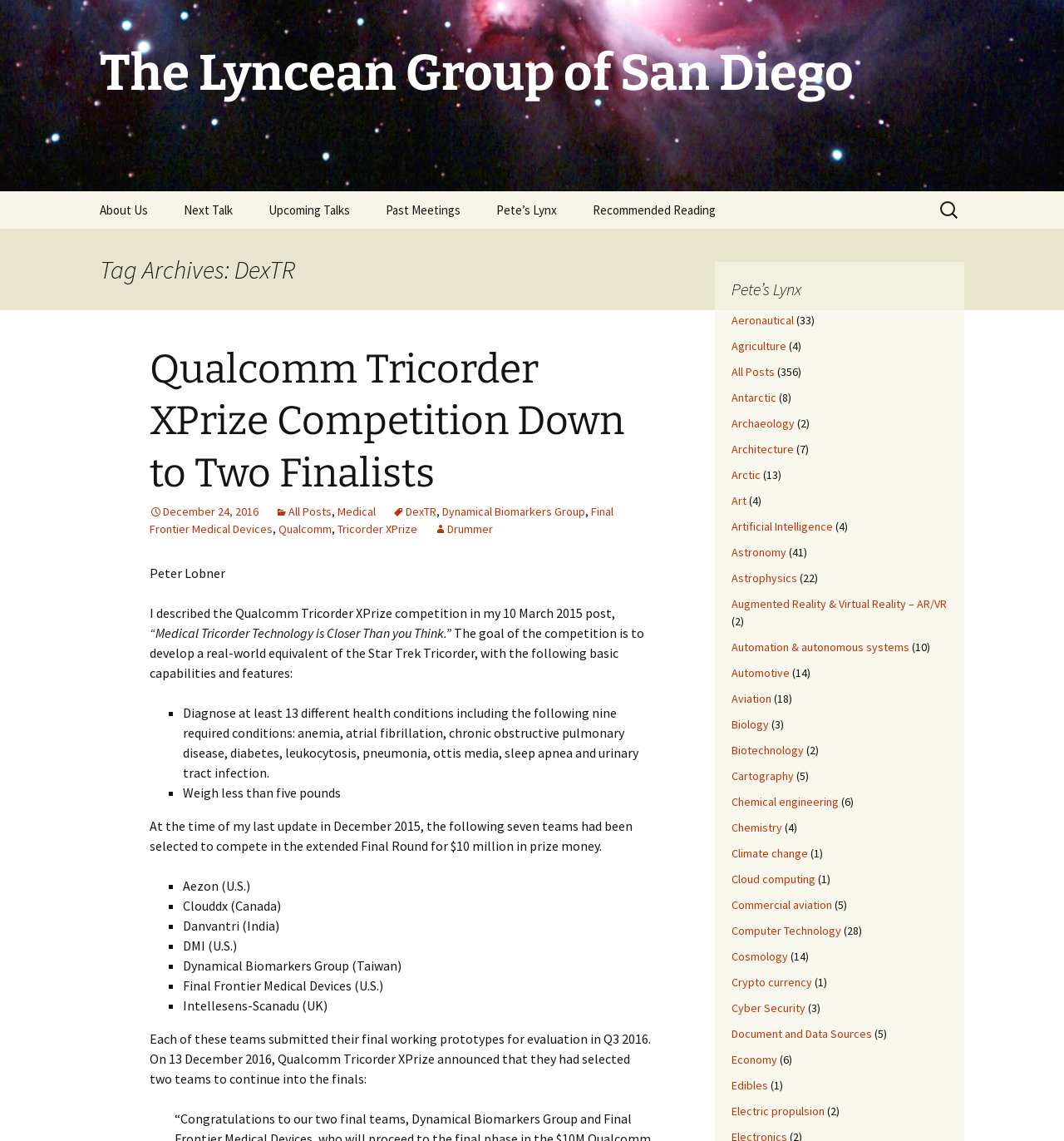Please identify the bounding box coordinates of the clickable area that will fulfill the following instruction: "View 2016 posts". The coordinates should be in the format of four float numbers between 0 and 1, i.e., [left, top, right, bottom].

[0.347, 0.627, 0.503, 0.66]